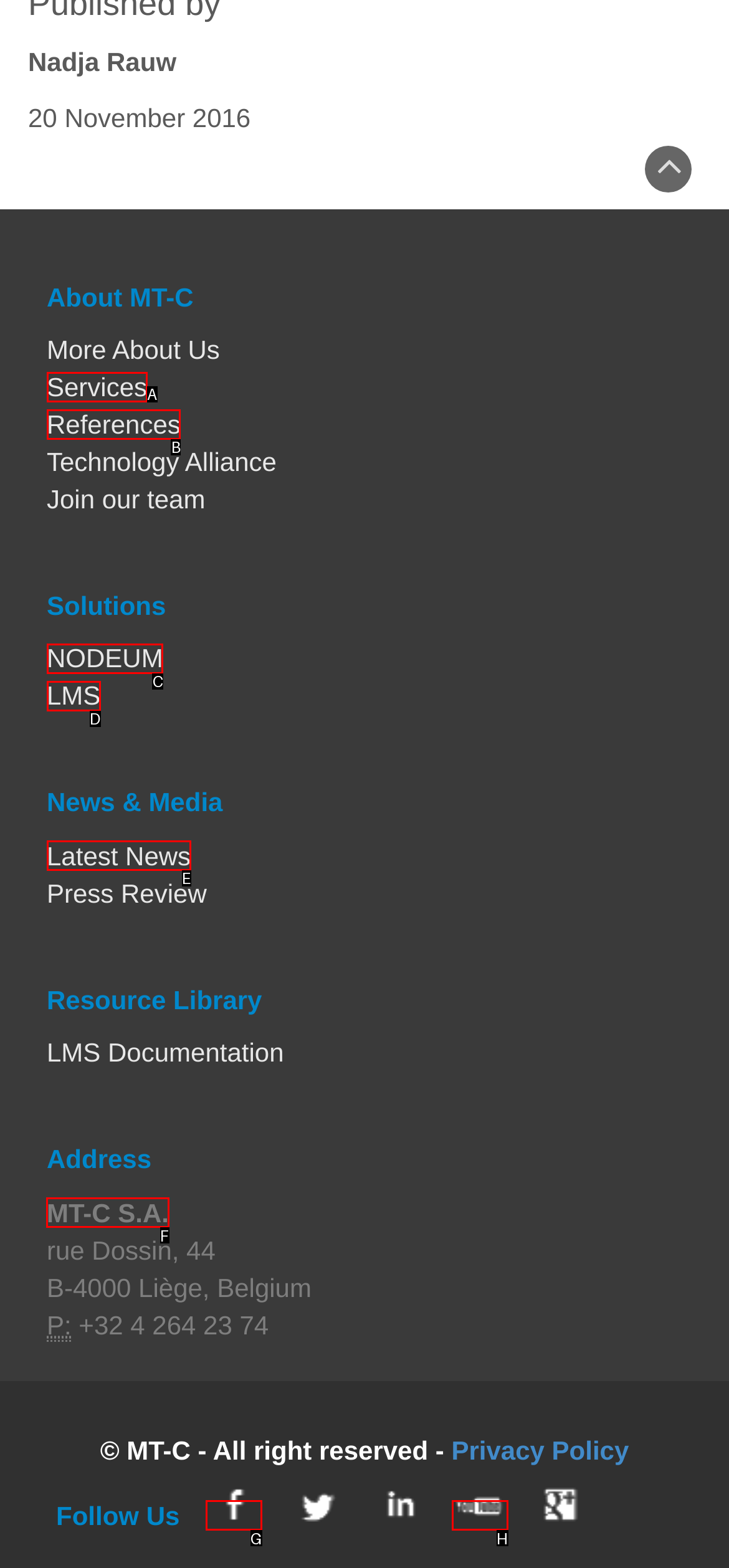Choose the HTML element to click for this instruction: Check the address Answer with the letter of the correct choice from the given options.

F